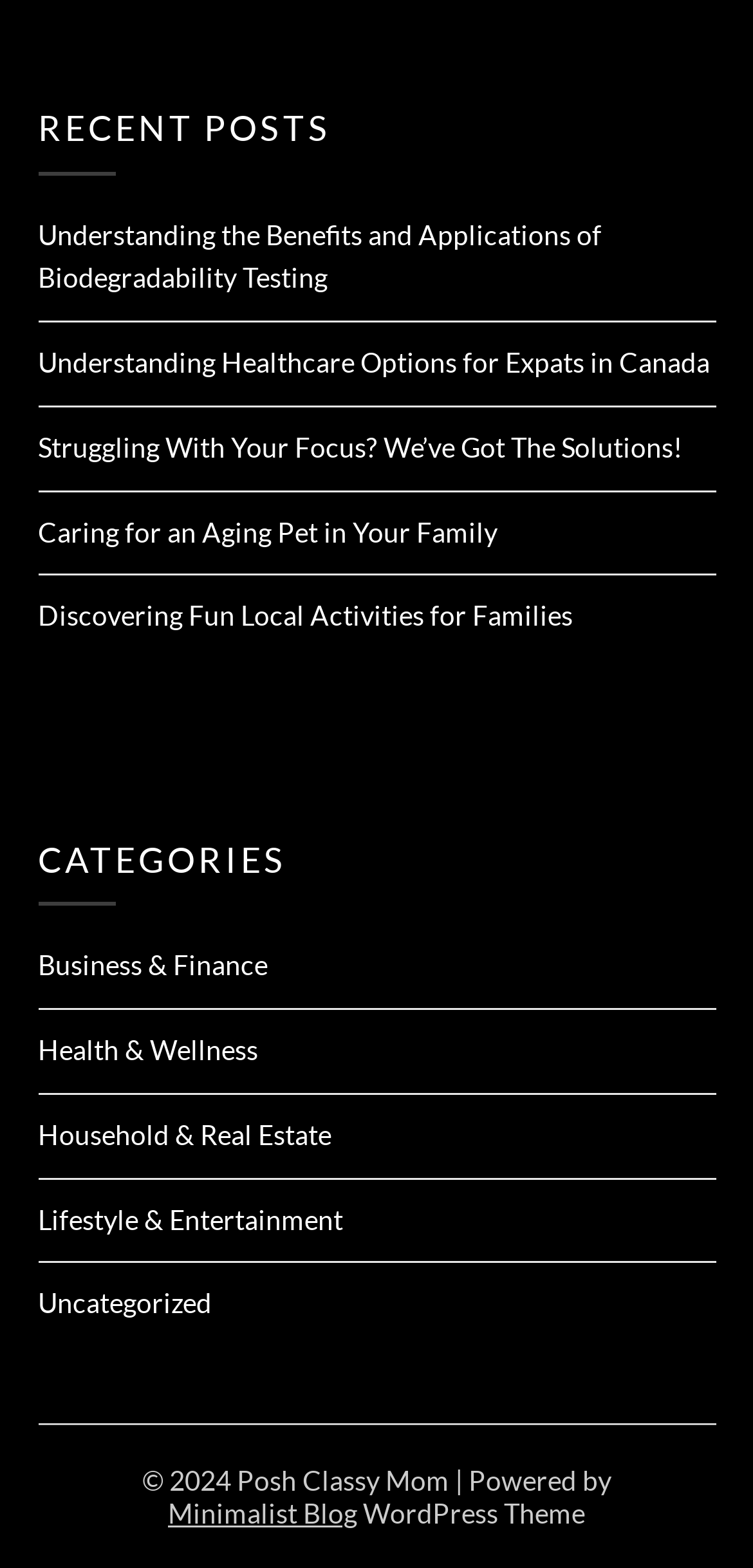Reply to the question with a brief word or phrase: What is the copyright year of the webpage?

2024